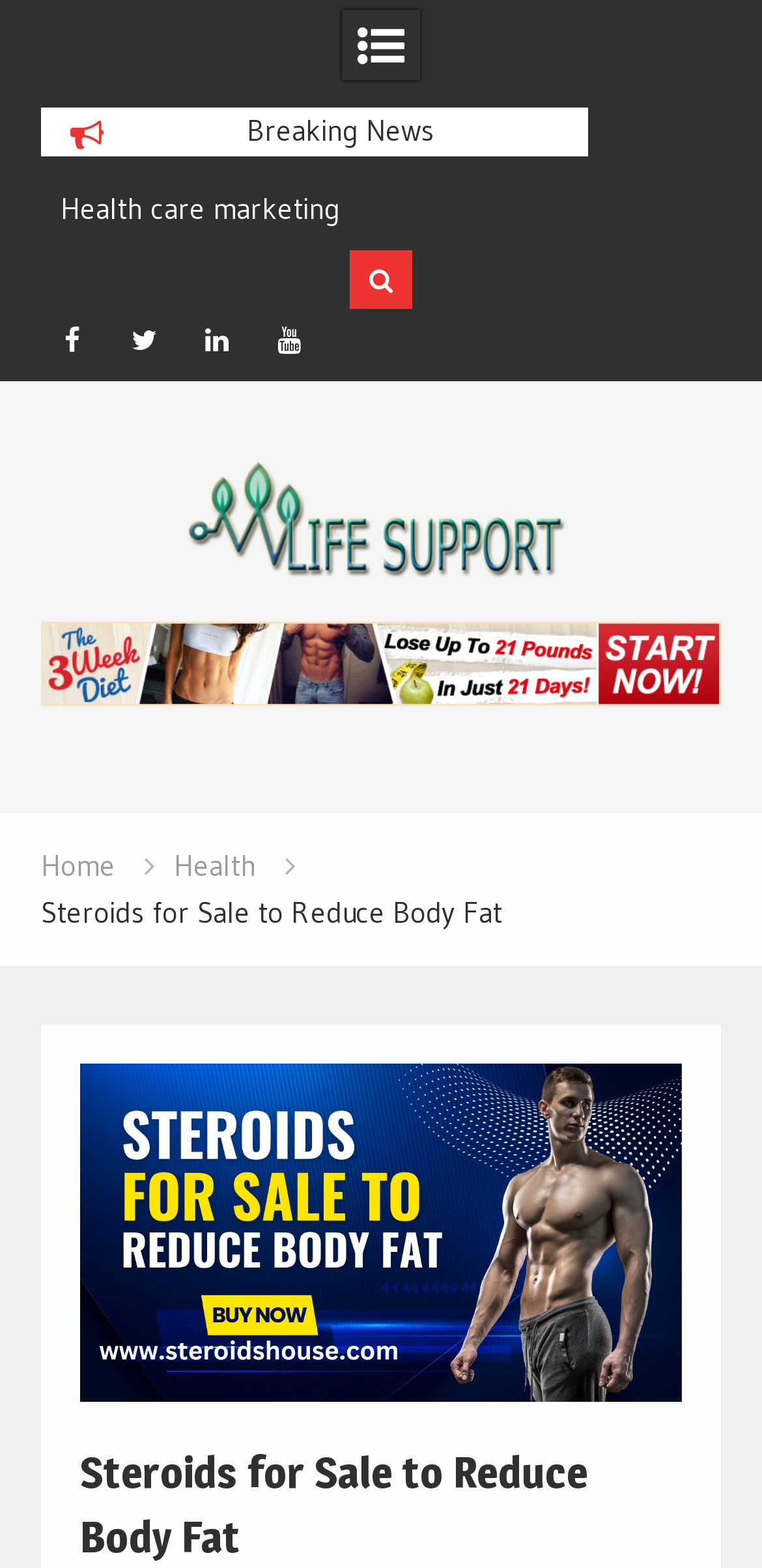Analyze the image and provide a detailed answer to the question: What is the purpose of the webpage?

Based on the root element's description, the purpose of the webpage is to provide information on steroids for sale to reduce body fat, which is also reflected in the title of the webpage.